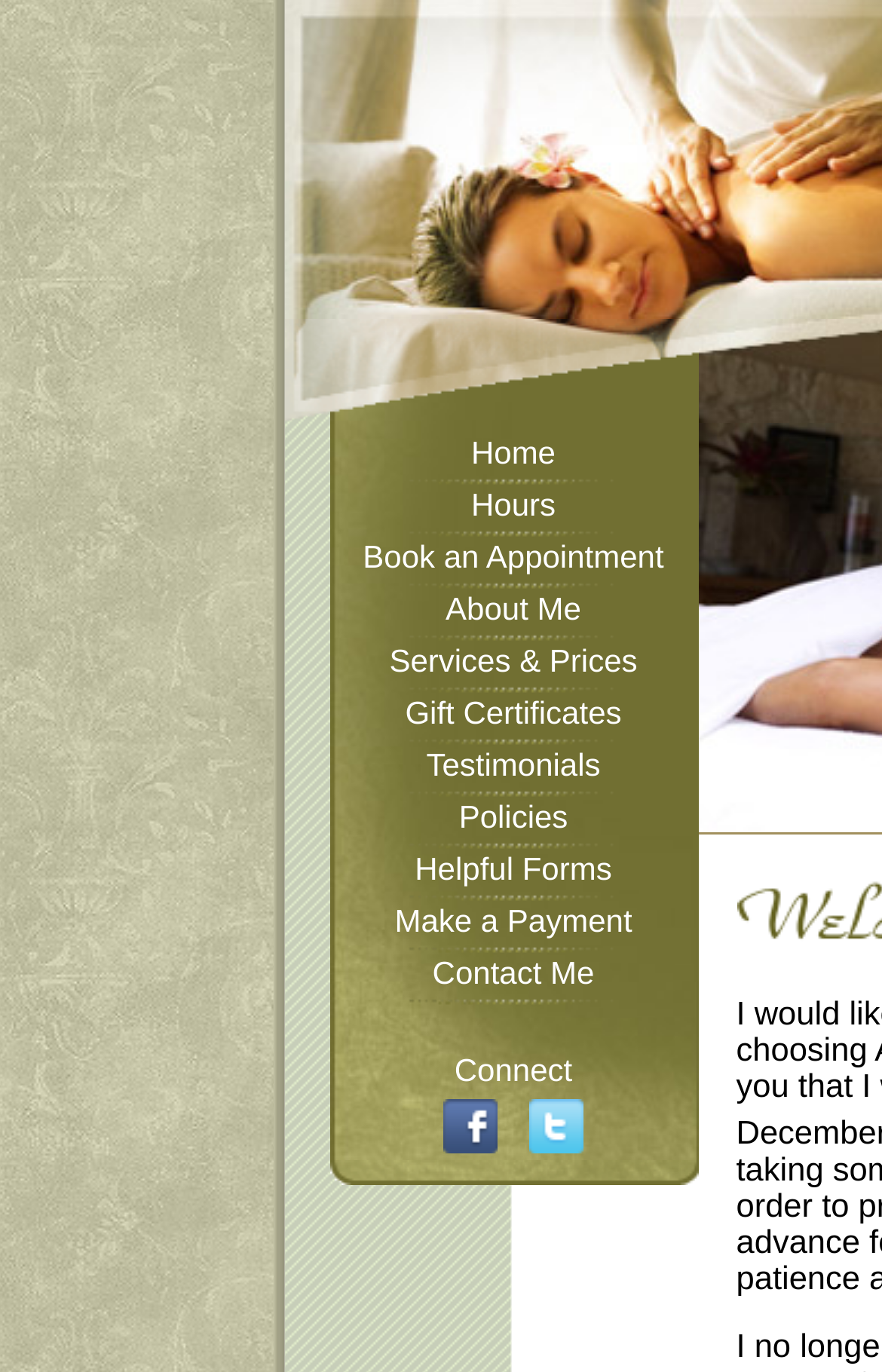How many links are there in the navigation menu?
Please describe in detail the information shown in the image to answer the question.

I counted the number of links in the navigation menu by looking at the links, which are 'Home', 'Hours', 'Book an Appointment', and so on, and found that there are 11 links in total.